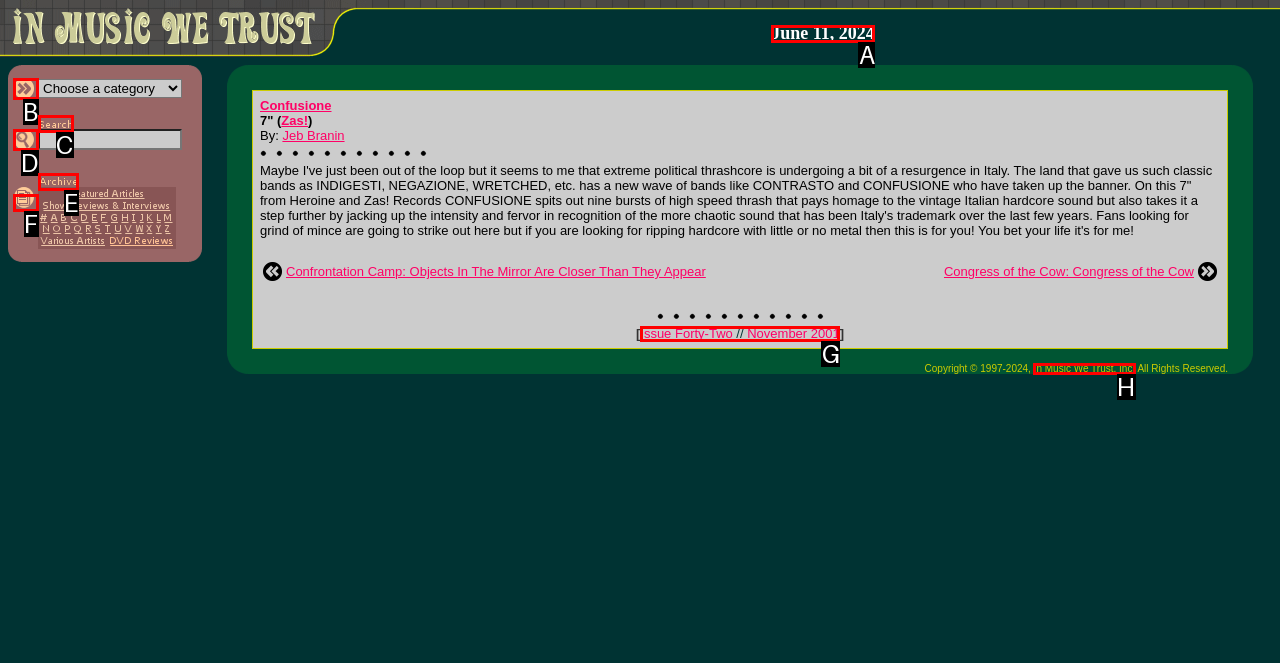Match the following description to the correct HTML element: alt="Article Archives" Indicate your choice by providing the letter.

E